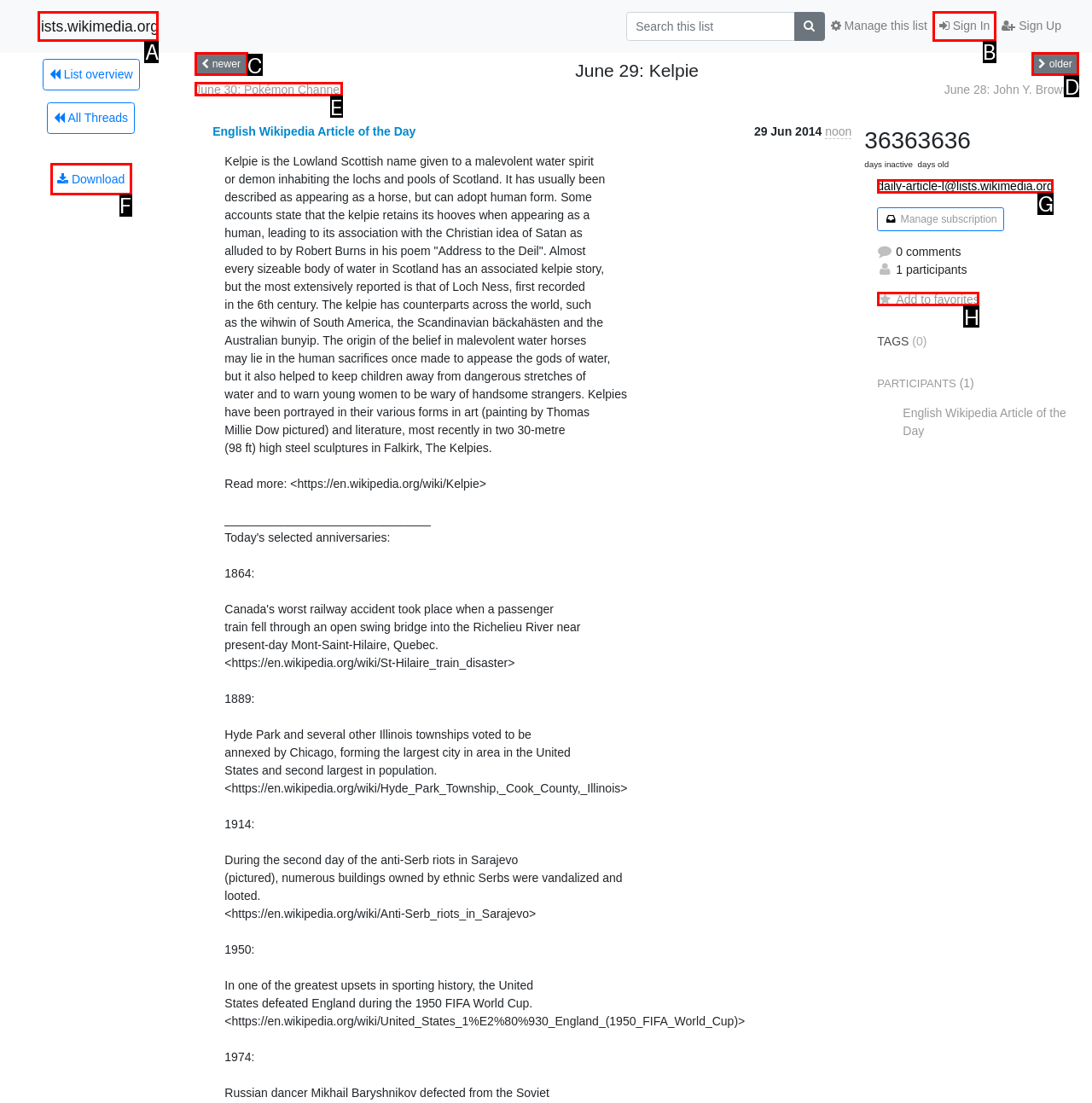Determine the HTML element that best aligns with the description: newer
Answer with the appropriate letter from the listed options.

C